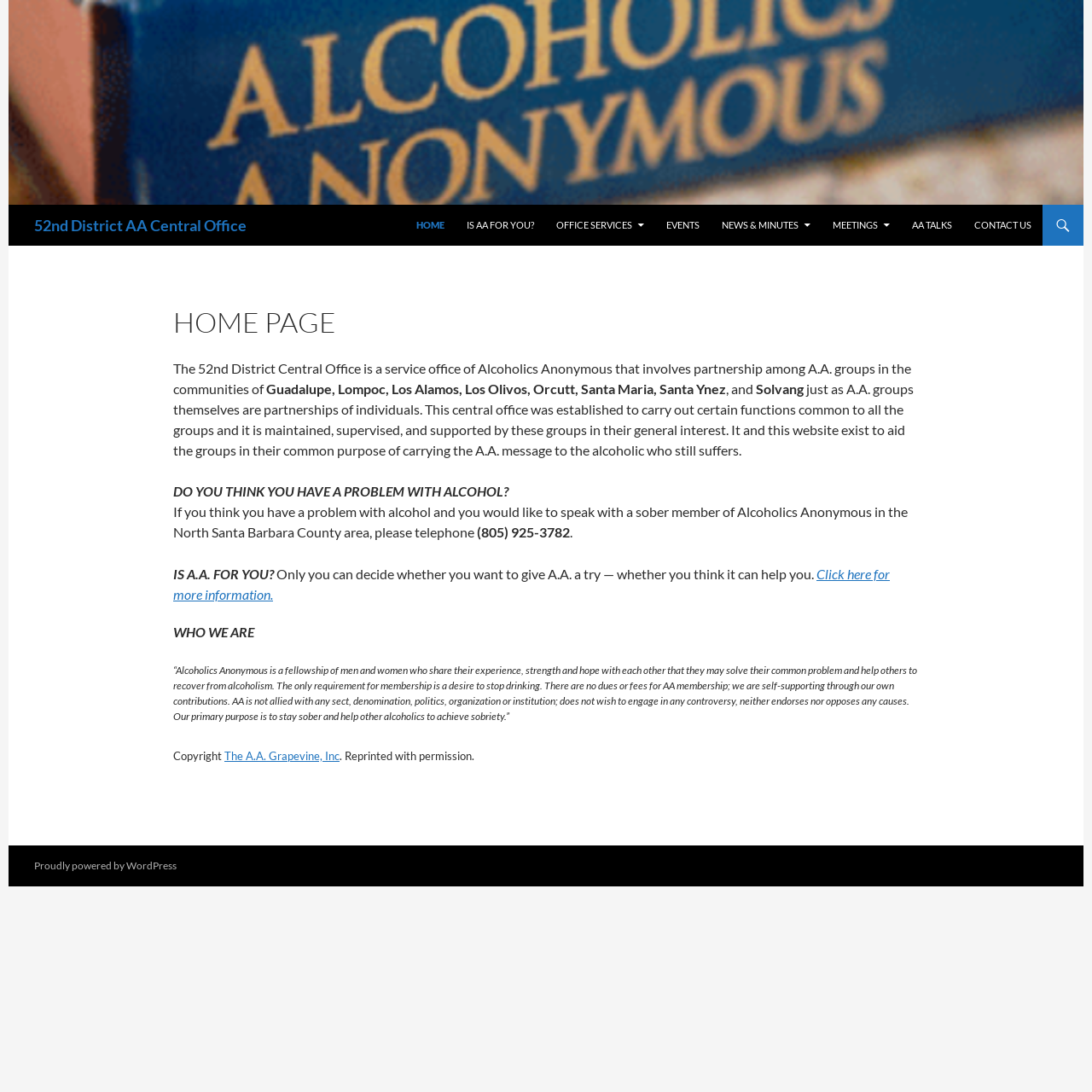Calculate the bounding box coordinates for the UI element based on the following description: "Ducks". Ensure the coordinates are four float numbers between 0 and 1, i.e., [left, top, right, bottom].

None